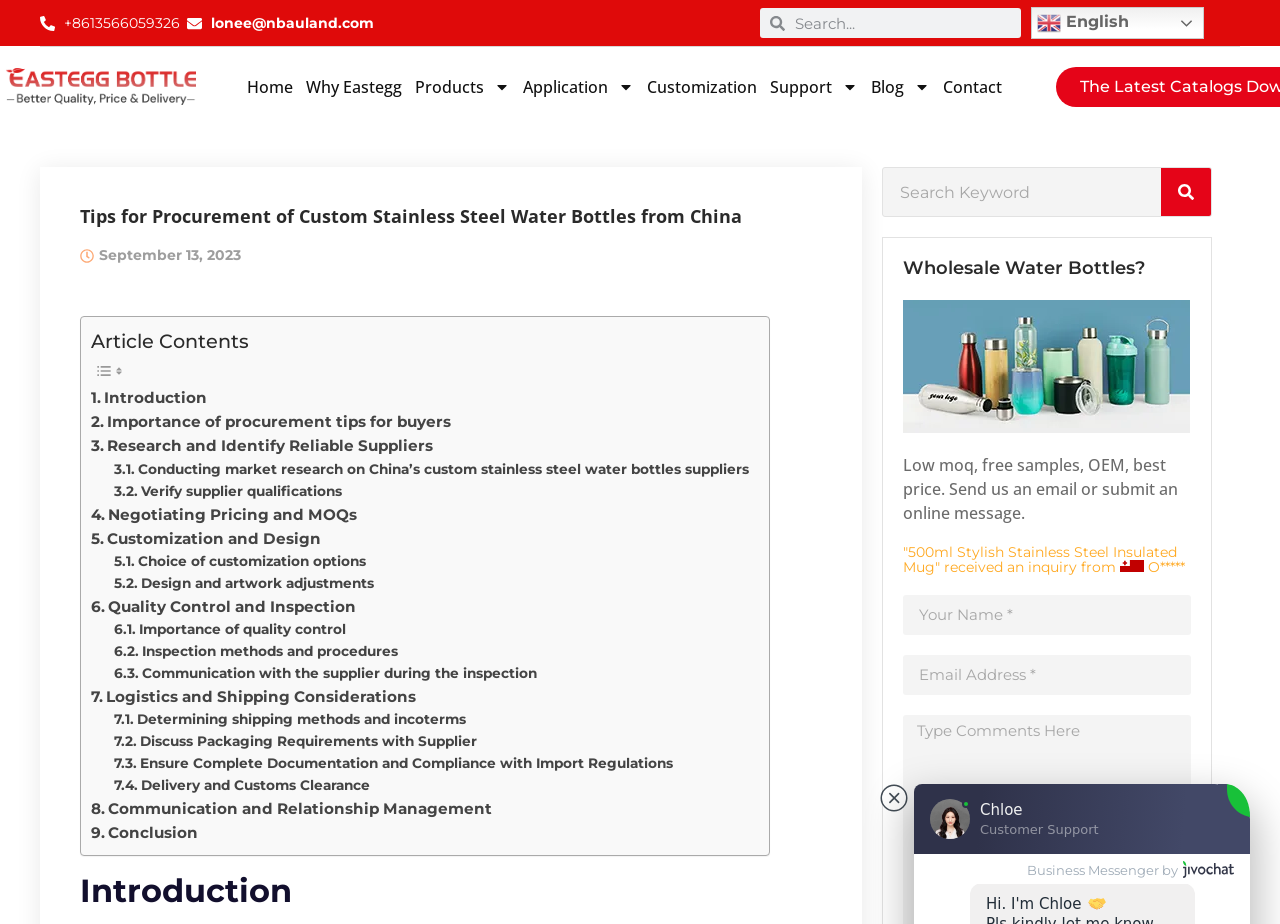Can you specify the bounding box coordinates for the region that should be clicked to fulfill this instruction: "Check the latest blog post".

[0.705, 0.279, 0.93, 0.303]